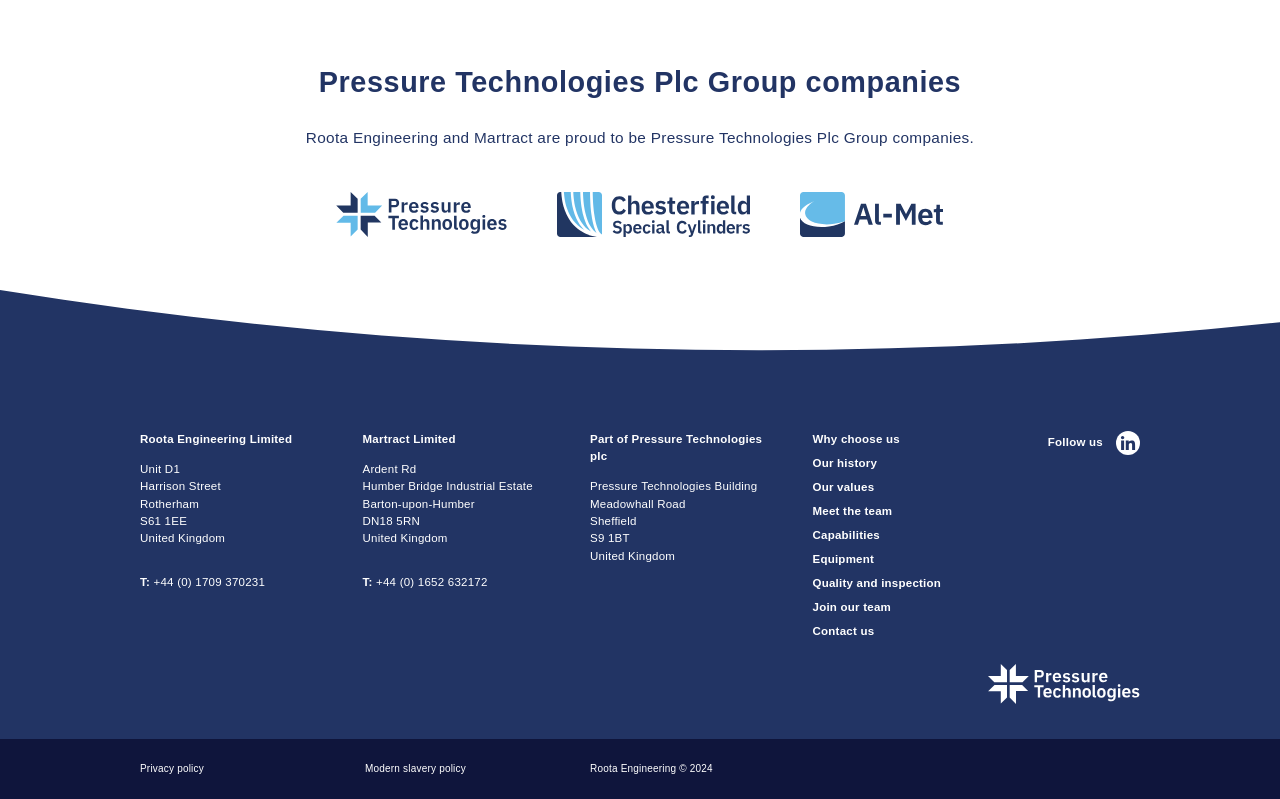Analyze the image and give a detailed response to the question:
What is the copyright year of Roota Engineering?

The copyright year of Roota Engineering can be found at the bottom of the webpage, which states 'Roota Engineering © 2024'.